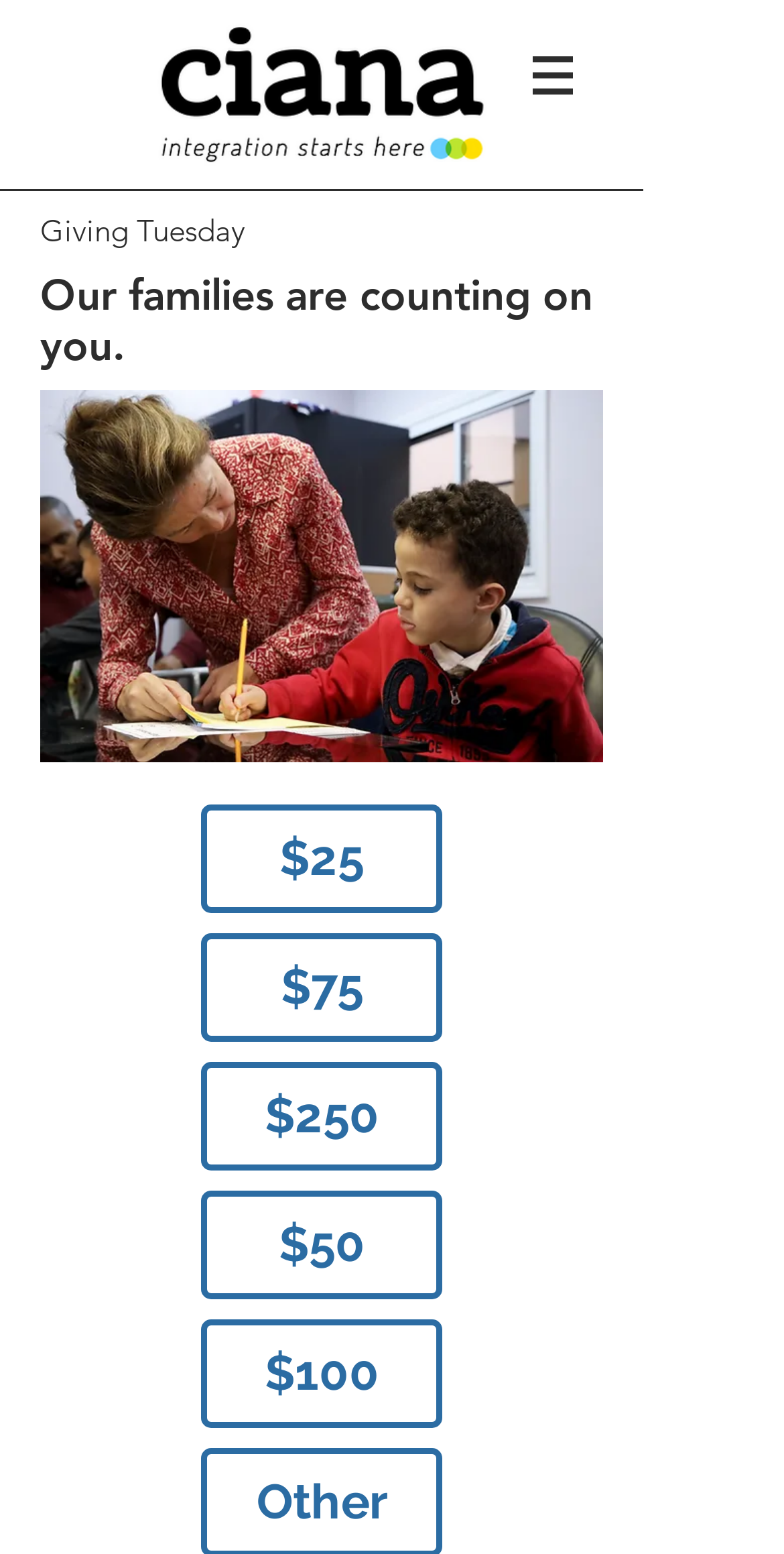Identify and provide the main heading of the webpage.

Our families are counting on you.